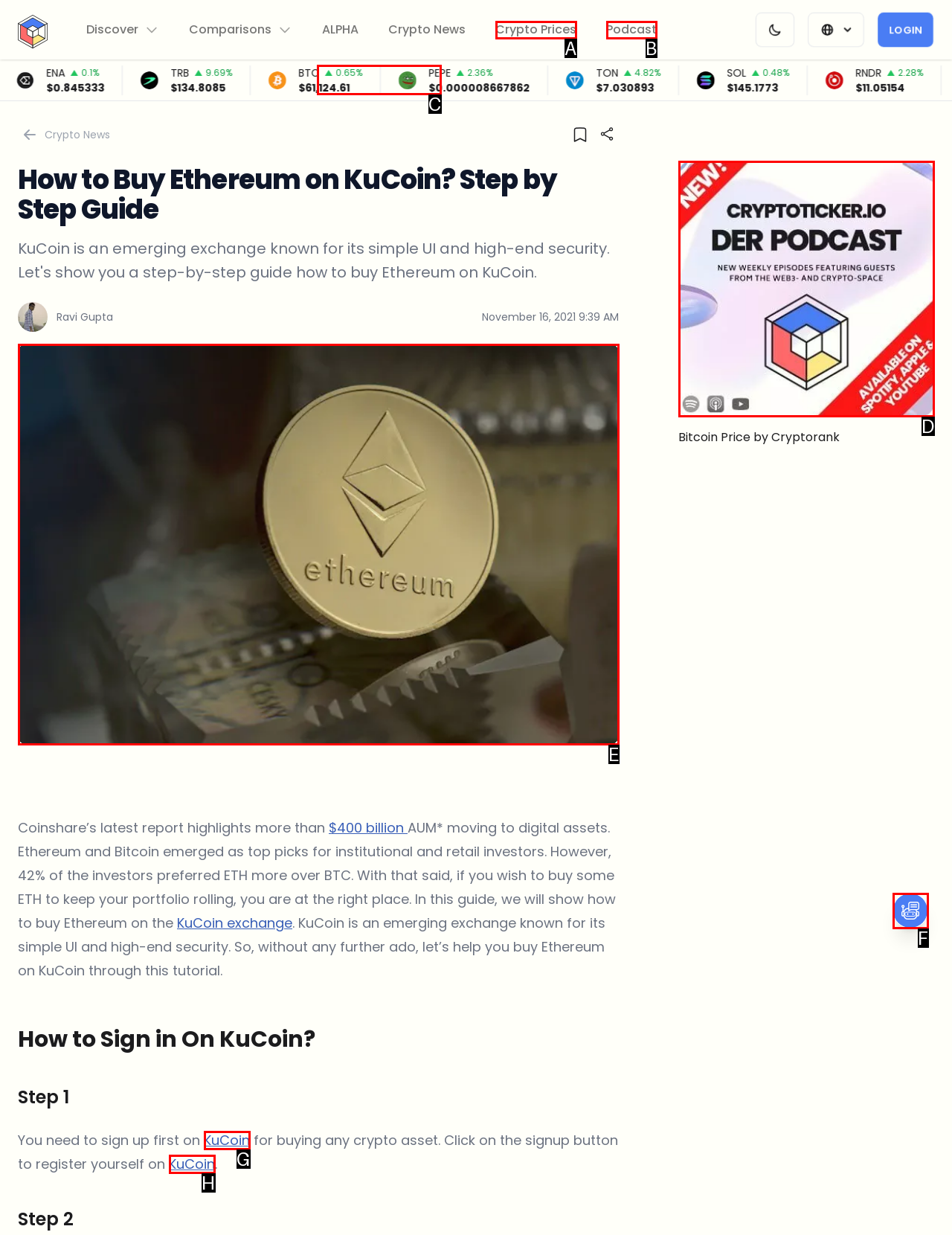Choose the option that best matches the element: aria-label="Open CryptoGlossy" title="Open CryptoGlossy"
Respond with the letter of the correct option.

F